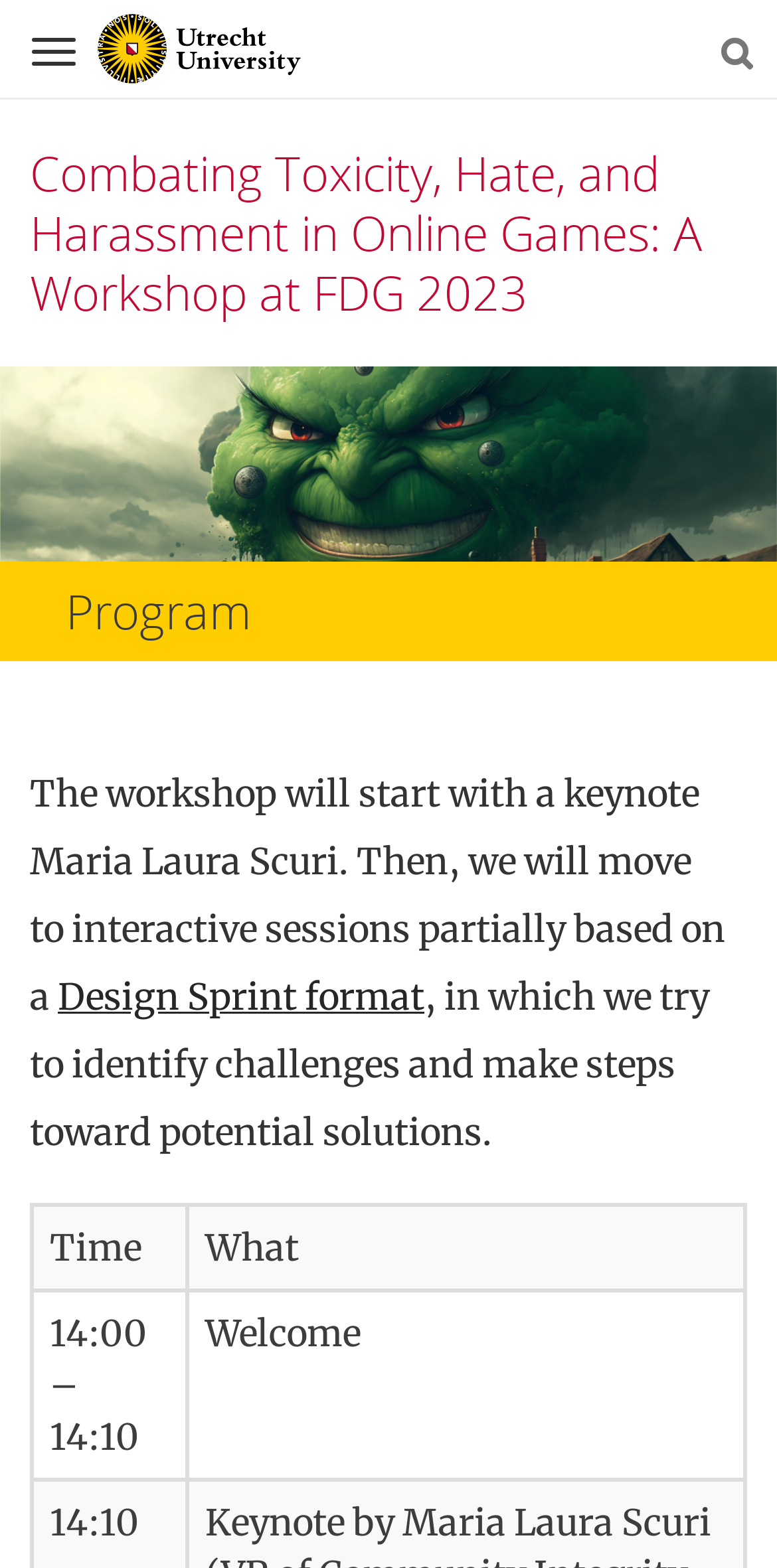Generate the text of the webpage's primary heading.

Combating Toxicity, Hate, and Harassment in Online Games: A Workshop at FDG 2023